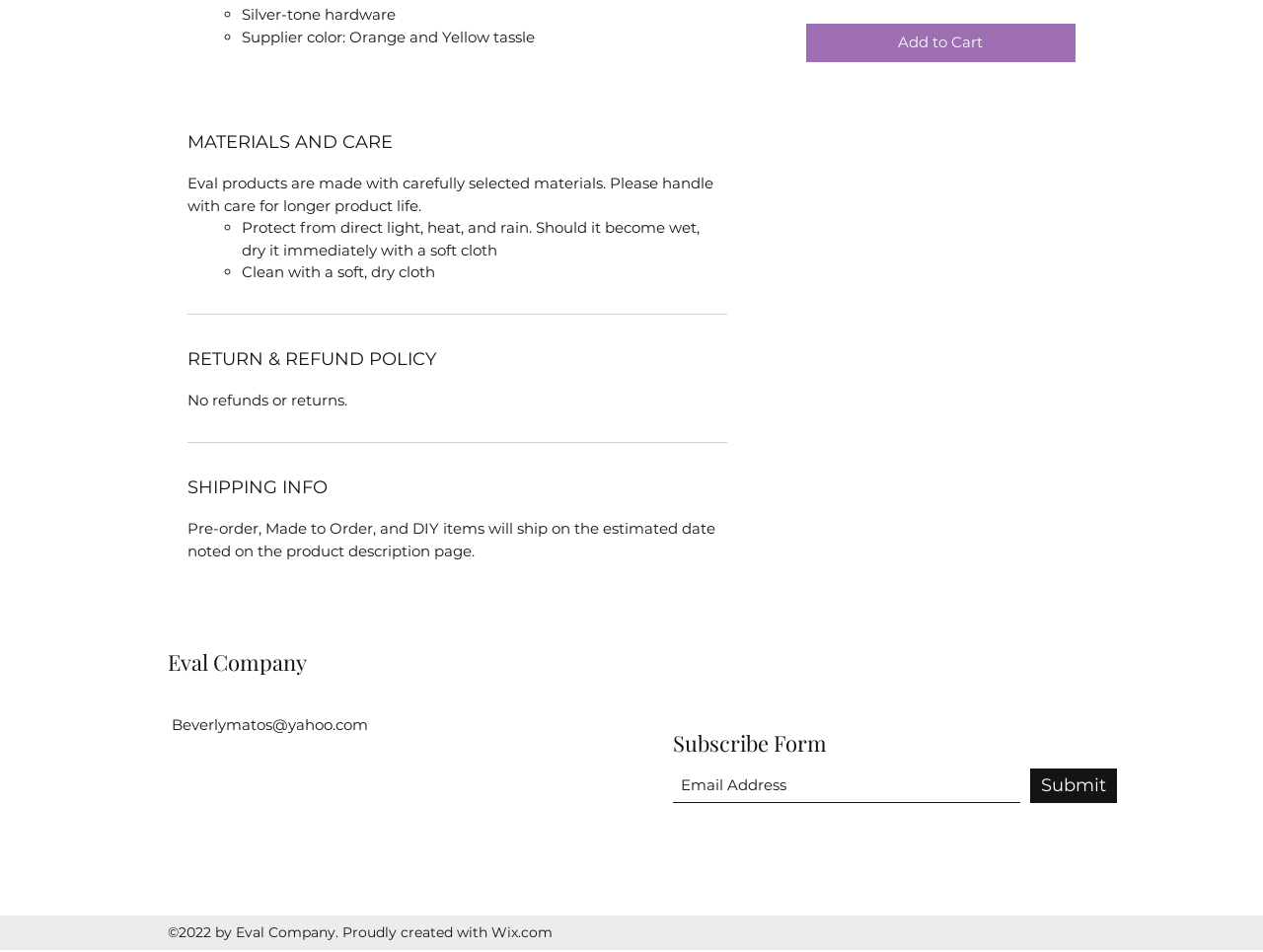What is the purpose of the 'Subscribe Form'?
Please provide a single word or phrase as your answer based on the screenshot.

To subscribe